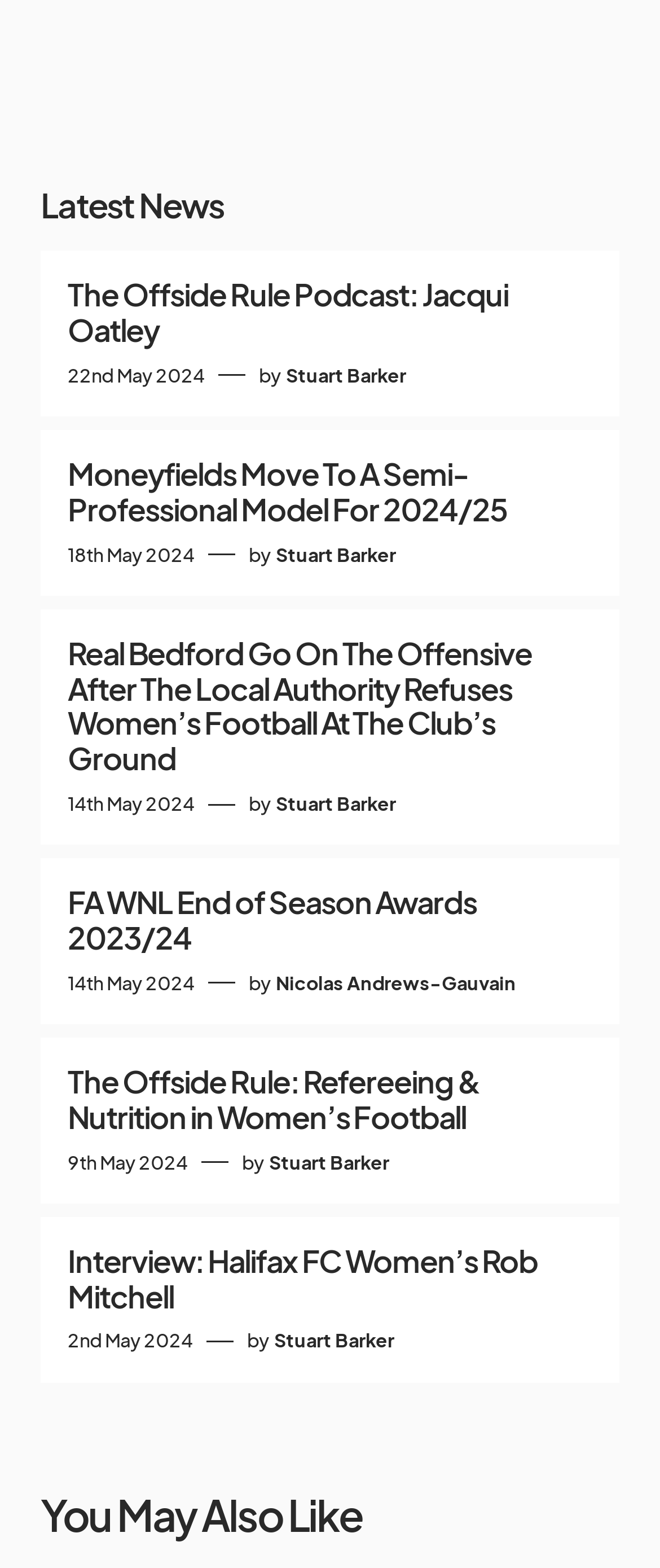Kindly provide the bounding box coordinates of the section you need to click on to fulfill the given instruction: "Read the latest news".

[0.062, 0.118, 0.938, 0.143]